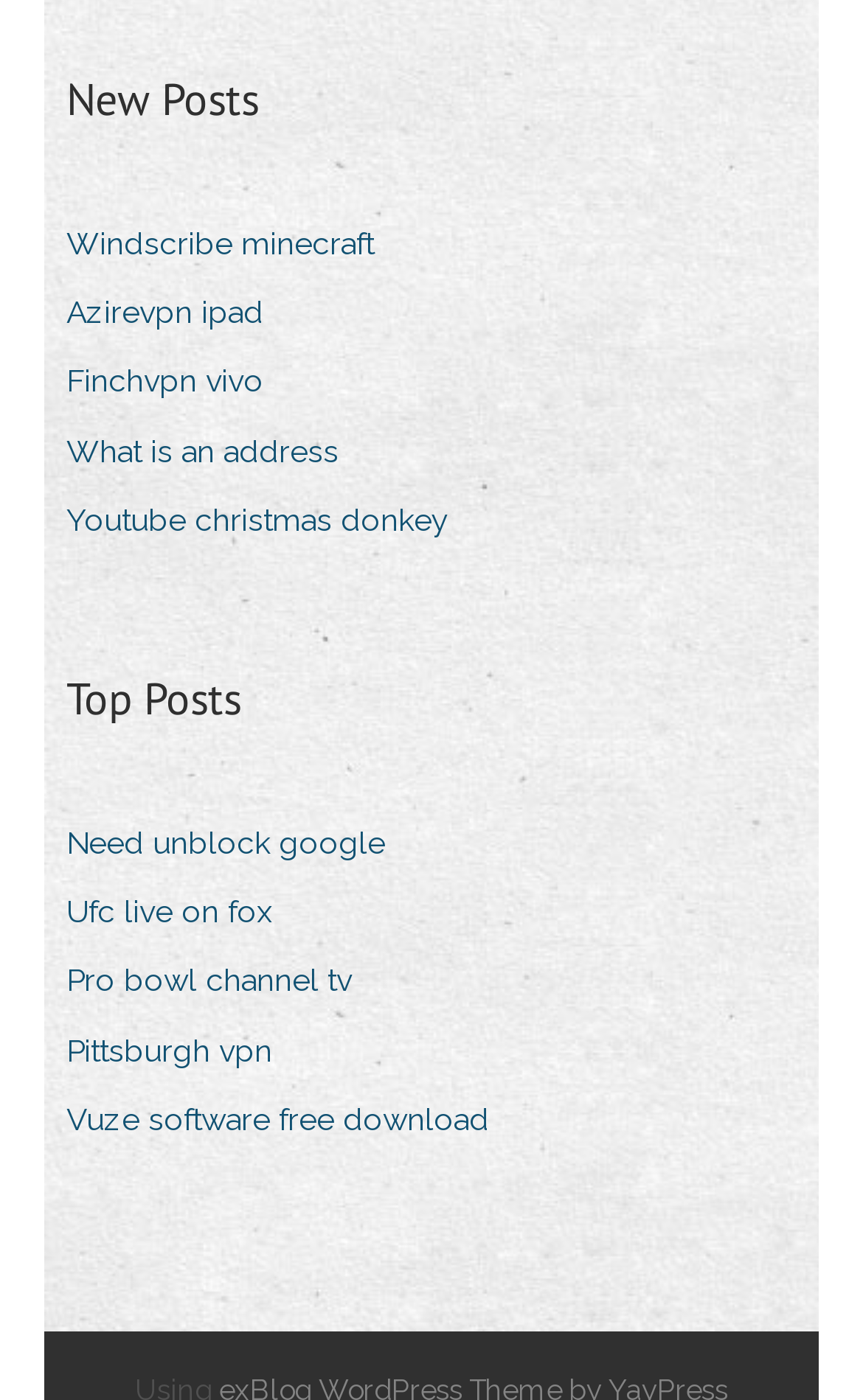What is the last link on the webpage?
Please answer using one word or phrase, based on the screenshot.

Vuze software free download